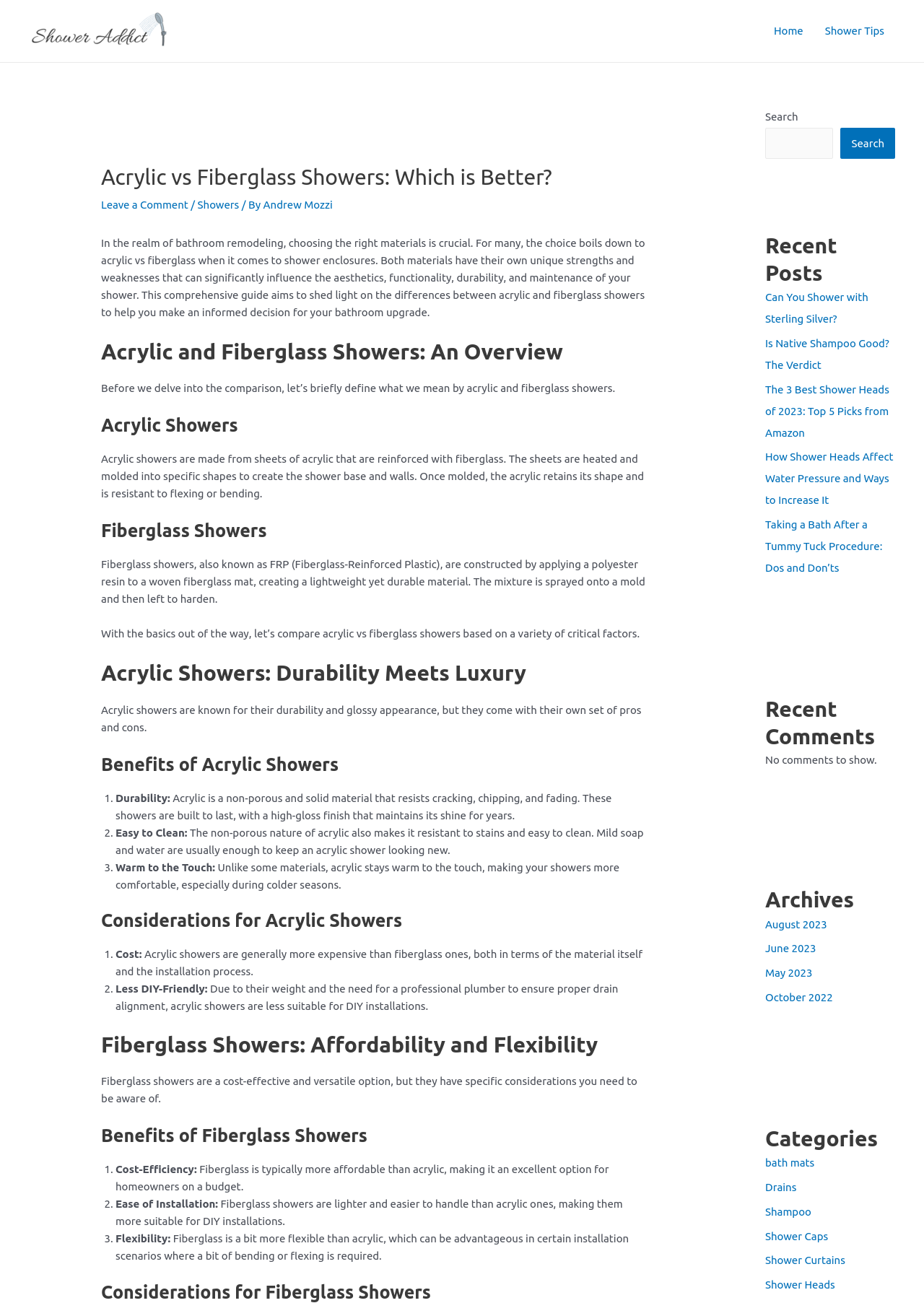How many categories are listed?
Please answer the question with a detailed and comprehensive explanation.

In the 'Categories' section, there are five links to different categories, which are 'bath mats', 'Drains', 'Shampoo', 'Shower Caps', and 'Shower Curtains'.